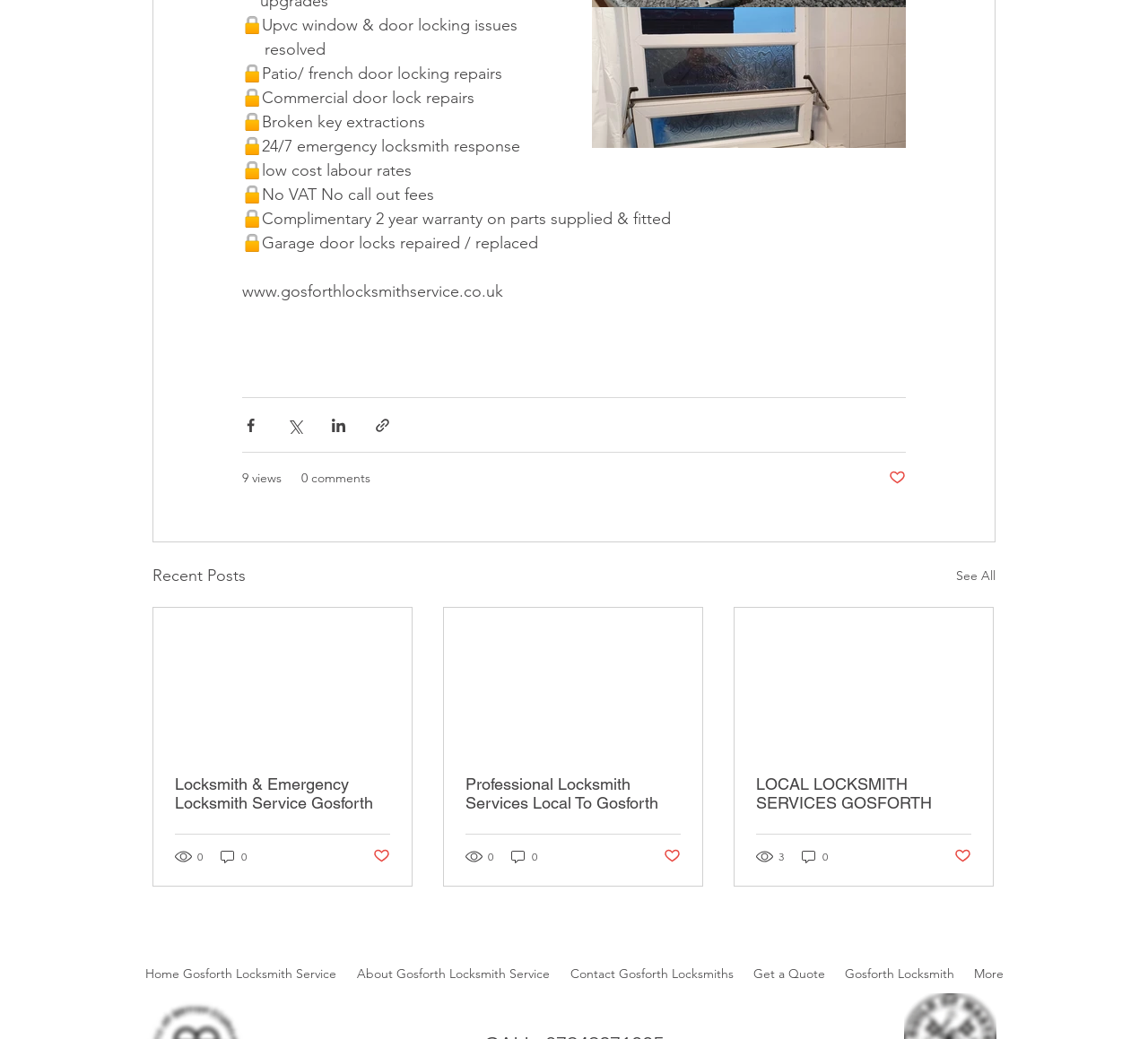Please find the bounding box coordinates of the clickable region needed to complete the following instruction: "Click the logo". The bounding box coordinates must consist of four float numbers between 0 and 1, i.e., [left, top, right, bottom].

None